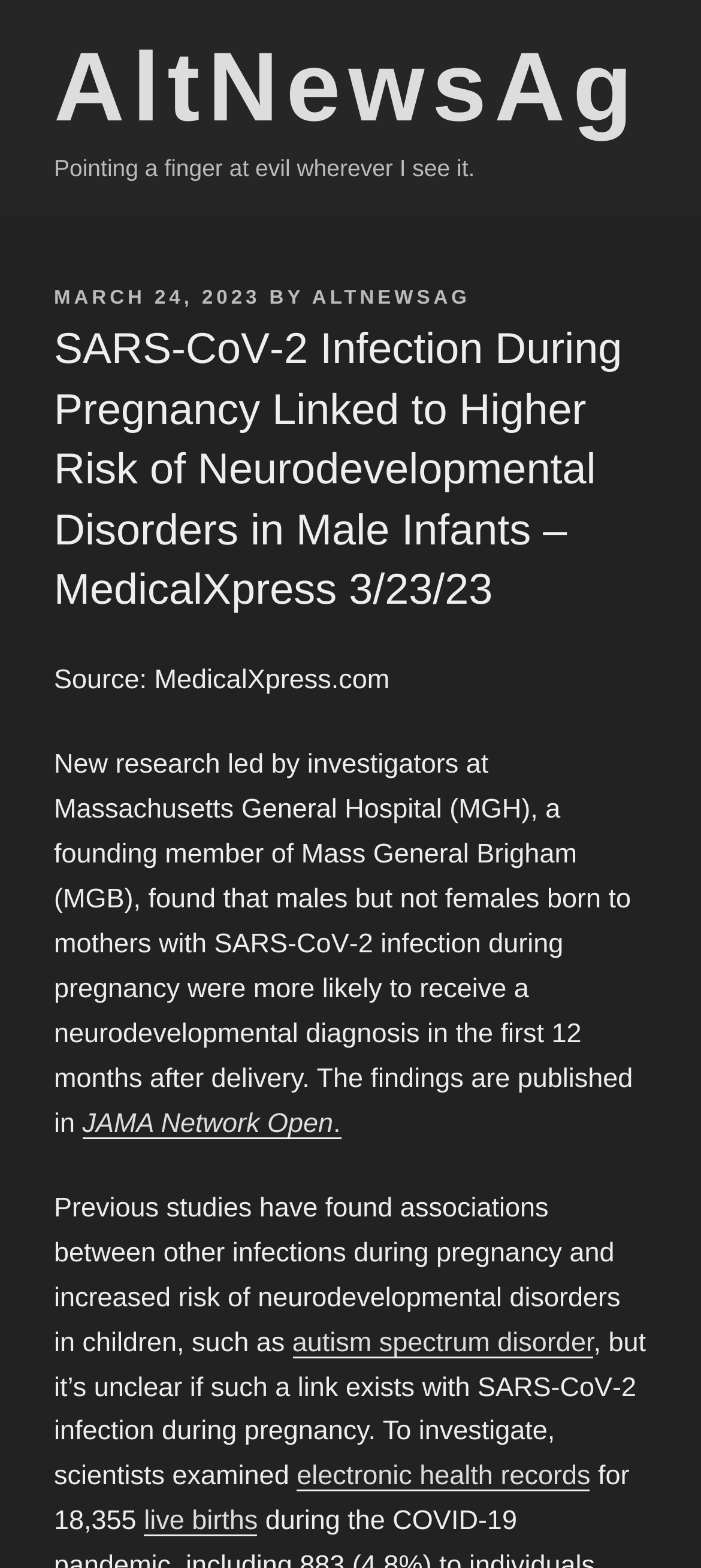Offer a detailed account of what is visible on the webpage.

The webpage appears to be a news article discussing a recent study on the link between SARS-CoV-2 infection during pregnancy and the risk of neurodevelopmental disorders in male infants. 

At the top of the page, there is a link to "AltNewsAg" and a quote "Pointing a finger at evil wherever I see it." Below this, there is a header section that includes the posting date "MARCH 24, 2023", the author "ALTNEWSAG", and the title of the article "SARS‐CoV‐2 Infection During Pregnancy Linked to Higher Risk of Neurodevelopmental Disorders in Male Infants – MedicalXpress 3/23/23". 

The main content of the article is divided into several paragraphs. The first paragraph mentions the source of the article, "MedicalXpress.com", and introduces the study's findings. The study, led by investigators at Massachusetts General Hospital, found that male infants born to mothers with SARS-CoV-2 infection during pregnancy were more likely to receive a neurodevelopmental diagnosis in the first 12 months after delivery. 

The subsequent paragraphs provide more details about the study, including its methodology and results. There are several links to external sources, including "JAMA Network Open", "autism spectrum disorder", and "electronic health records", which provide additional information on the topic. The article also mentions that previous studies have found associations between other infections during pregnancy and increased risk of neurodevelopmental disorders in children.